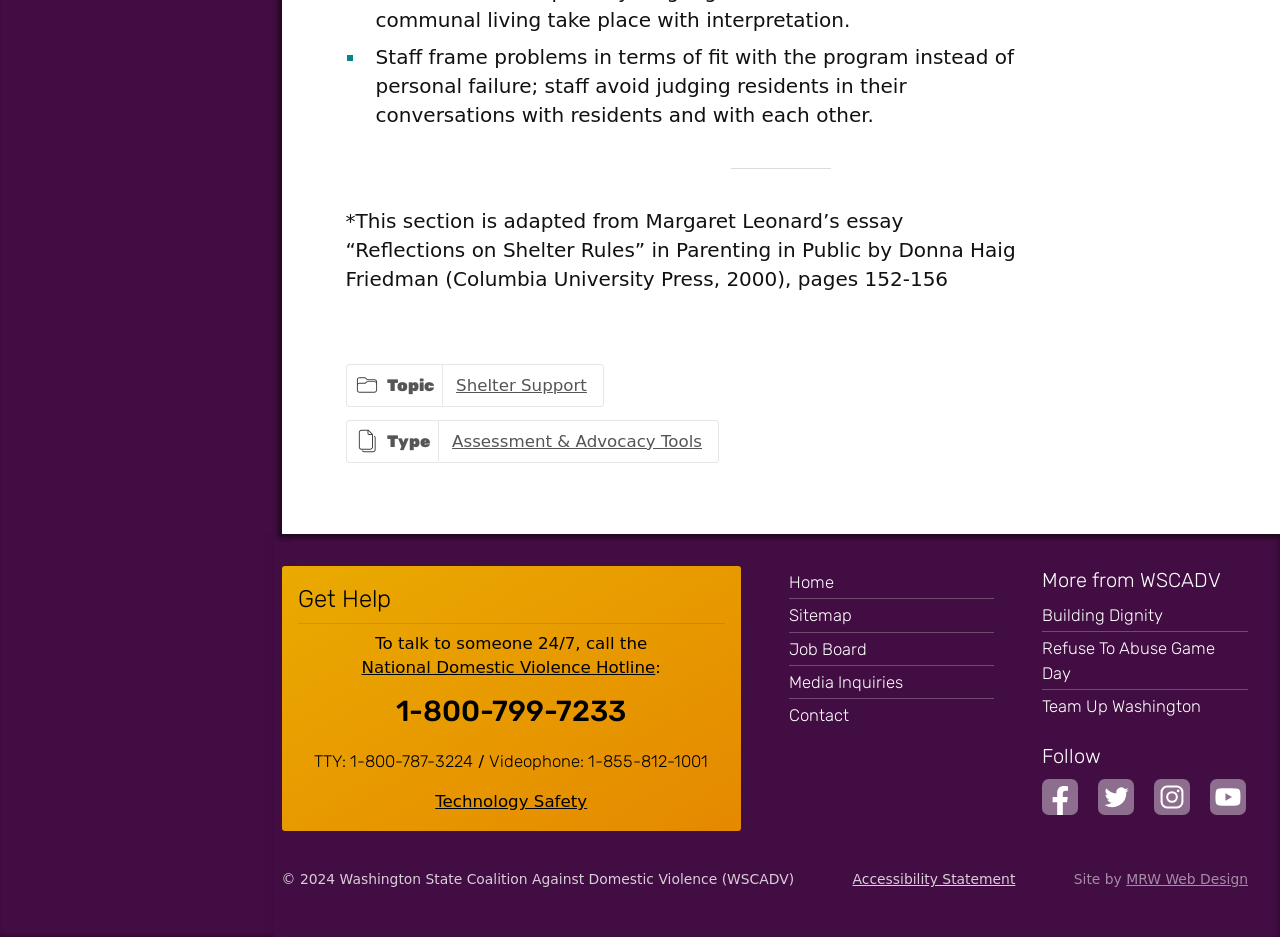What is the topic of the section?
Please answer the question with a detailed and comprehensive explanation.

I found the answer by looking at the footer section of the webpage, where it says 'Topic' and lists 'Shelter Support' as an option.